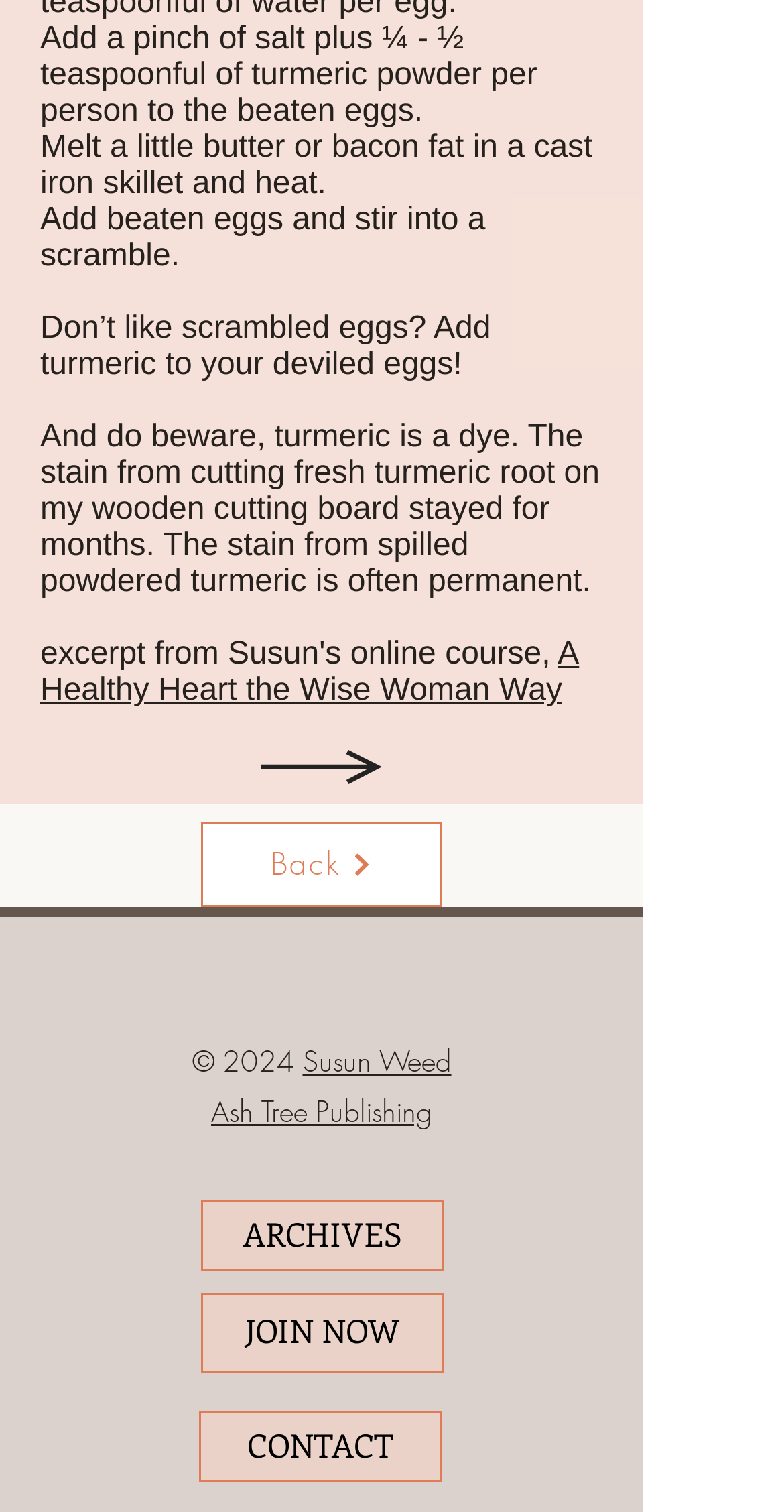Determine the bounding box coordinates of the clickable region to execute the instruction: "Click on the Back button". The coordinates should be four float numbers between 0 and 1, denoted as [left, top, right, bottom].

[0.256, 0.544, 0.564, 0.6]